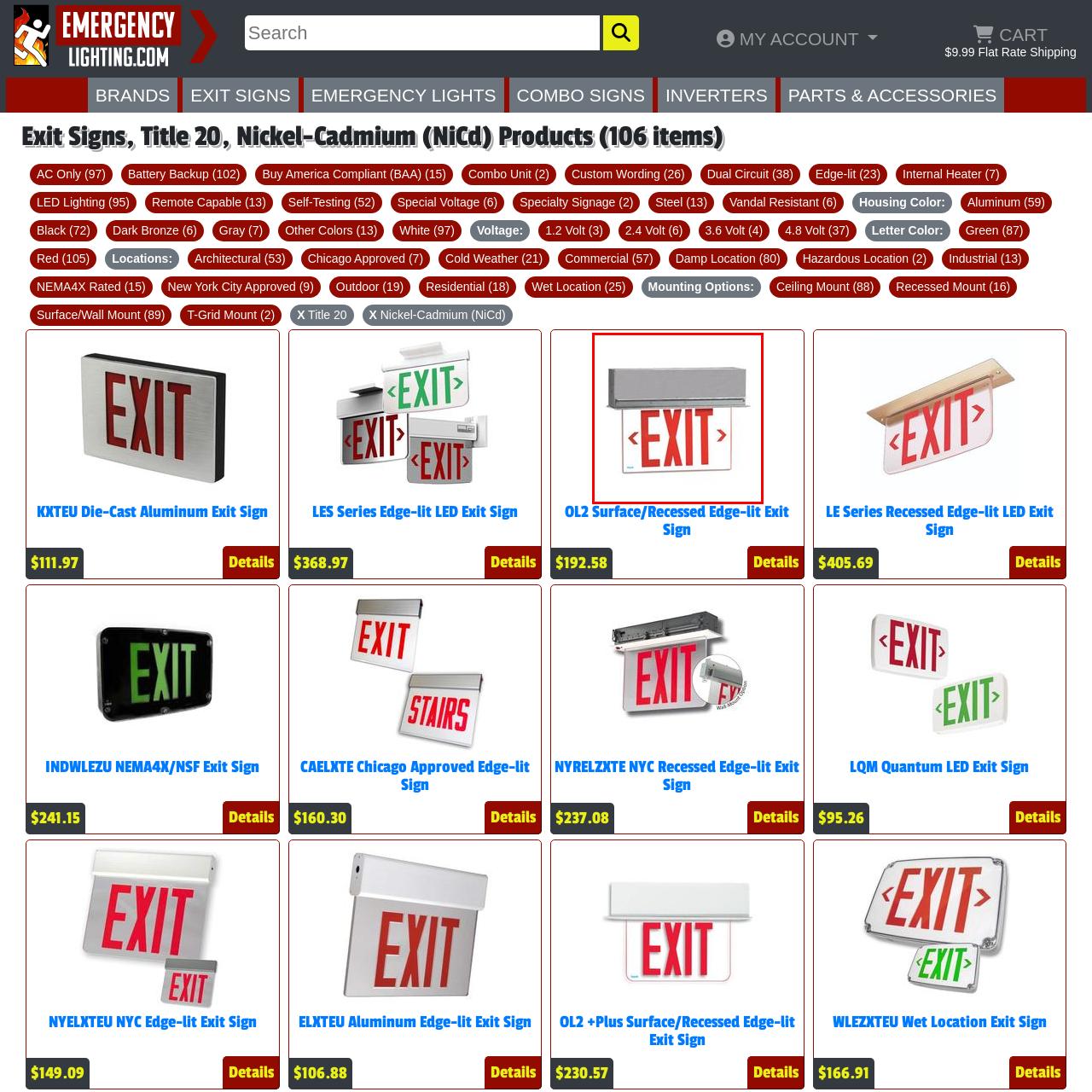Direct your attention to the image enclosed by the red boundary, What is the color of the housing on top of the sign? 
Answer concisely using a single word or phrase.

Gray